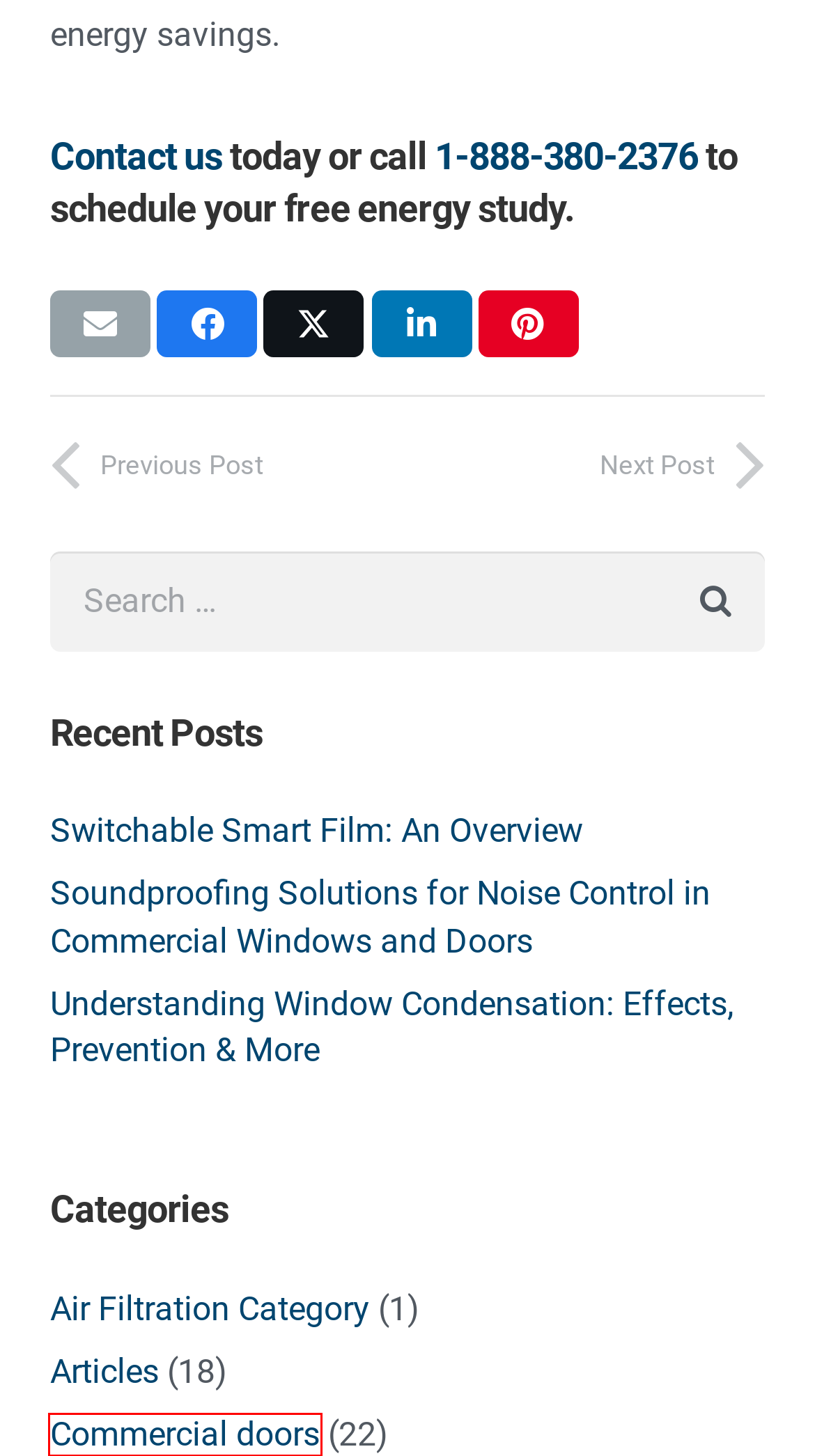You are given a screenshot of a webpage with a red rectangle bounding box around a UI element. Select the webpage description that best matches the new webpage after clicking the element in the bounding box. Here are the candidates:
A. Contact Us | Get a Quote | Aeroseal Windows & Storefront
B. Soundproofing Solutions for Noise Control | Aeroseal
C. Air Filtration Archives | Aeroseal Windows and Storefront
D. Window Condensation Causes & Fixes | Aeroseal
E. Commercial Doors Archives | Page 3 of 3
F. Why Performance Matters with Commercial Windows | Aeroseal
G. Articles Archives | Aeroseal Windows and Storefront
H. Switchable Smart Film: An Overview | Aeroseal

E